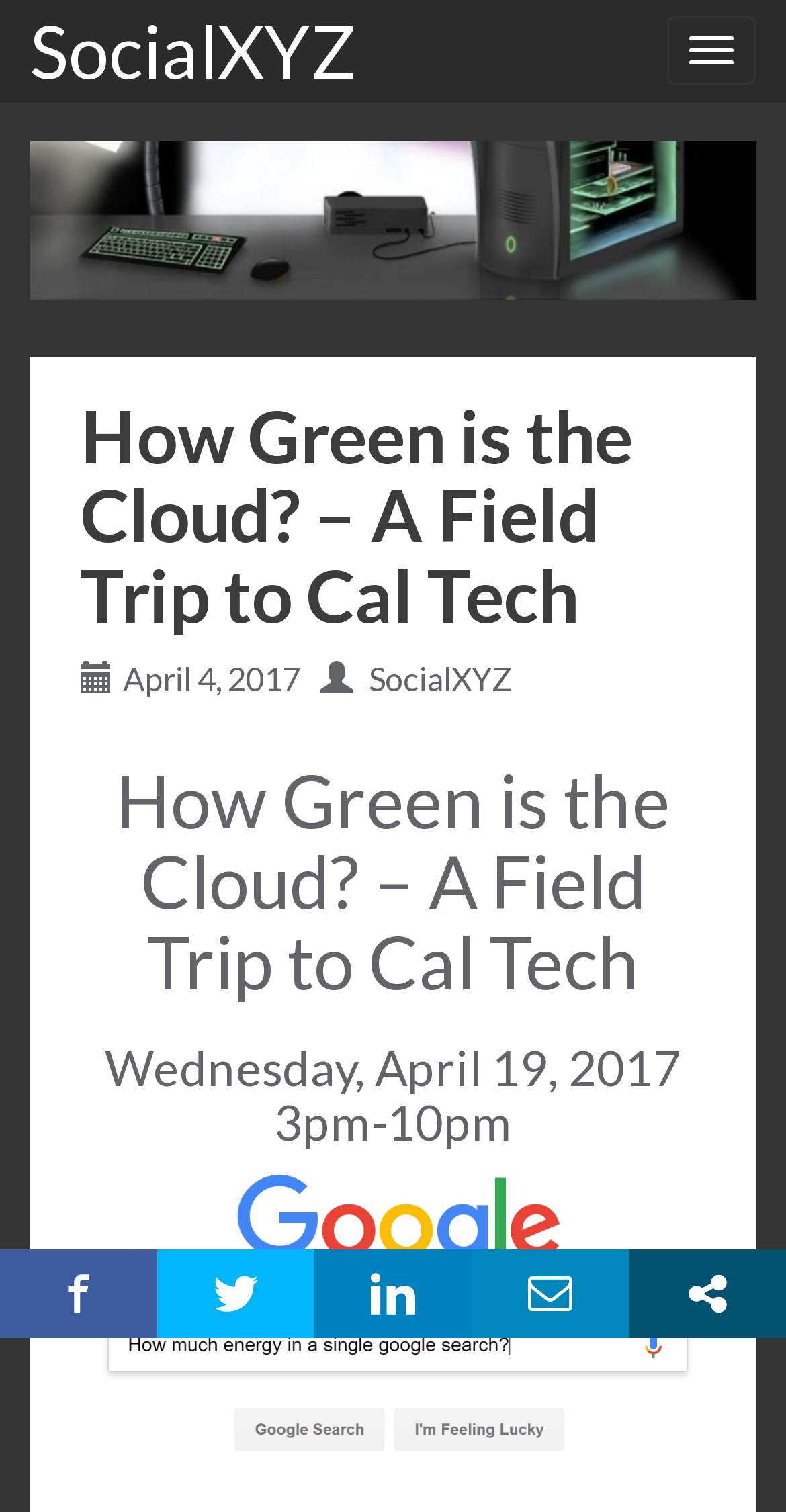Determine the bounding box coordinates of the UI element described by: "title="Open modal social networks"".

[0.8, 0.826, 1.0, 0.885]